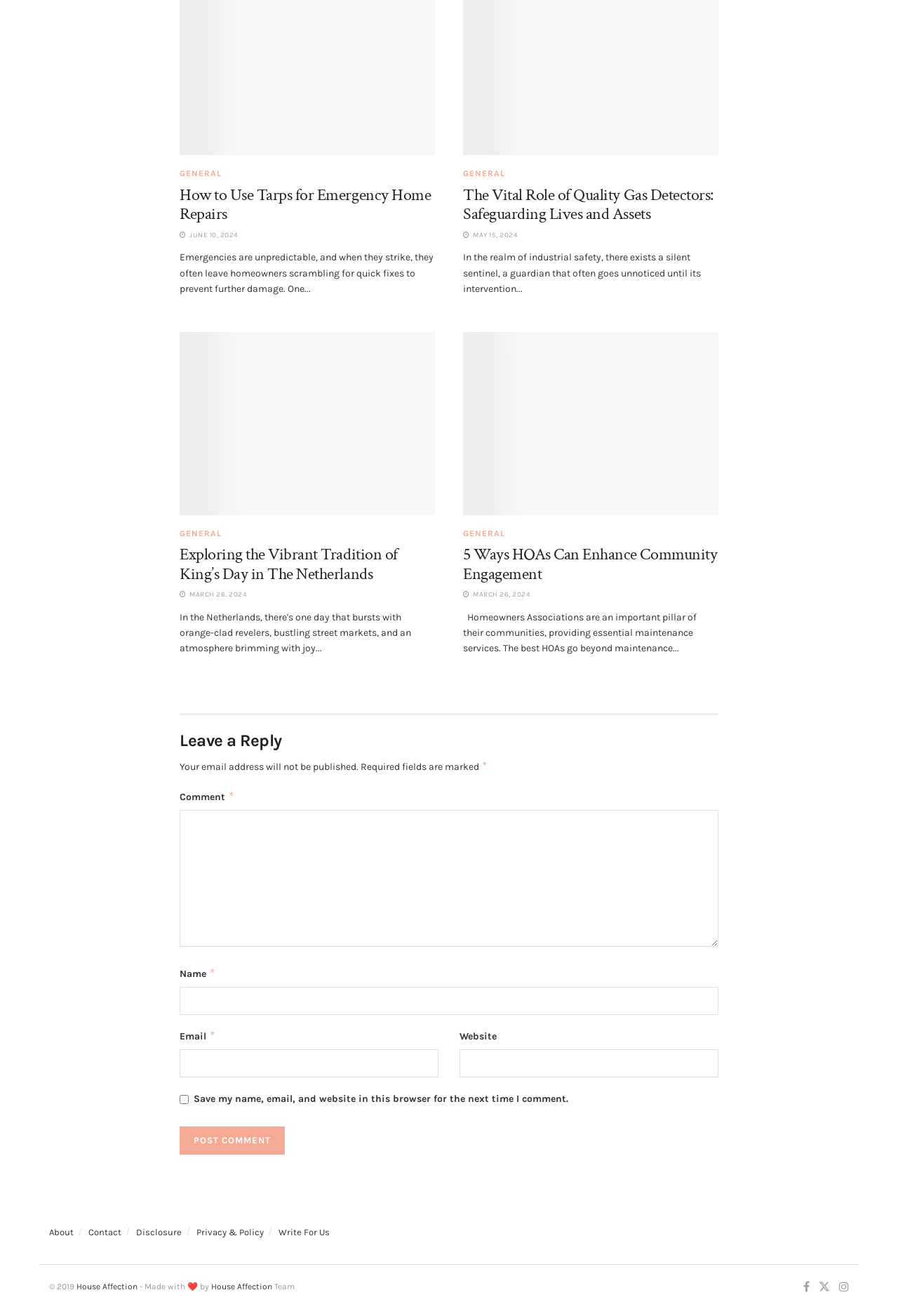Reply to the question with a single word or phrase:
What is the name of the website?

House Affection